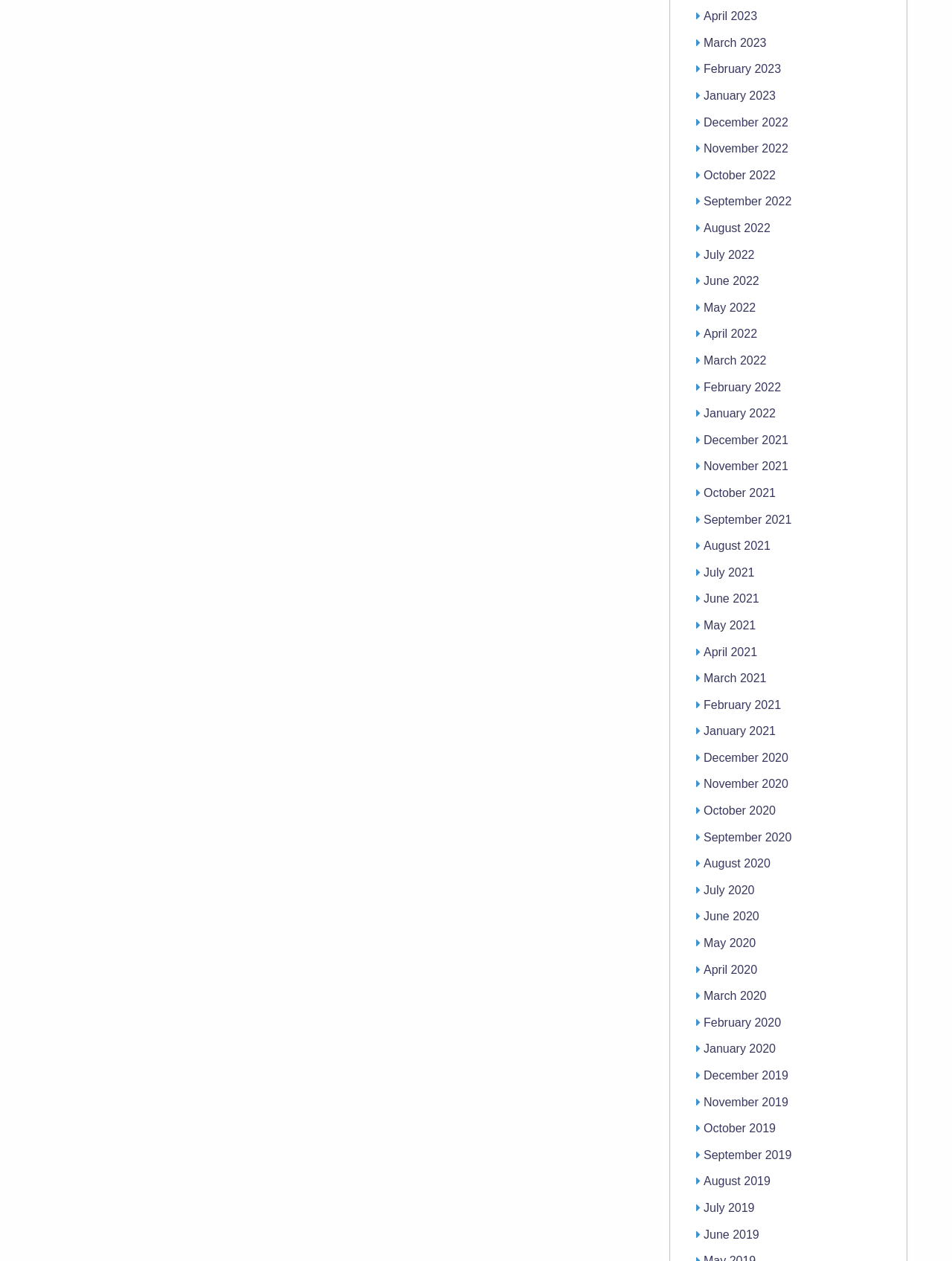Please determine the bounding box coordinates of the section I need to click to accomplish this instruction: "View June 2019".

[0.739, 0.974, 0.797, 0.984]